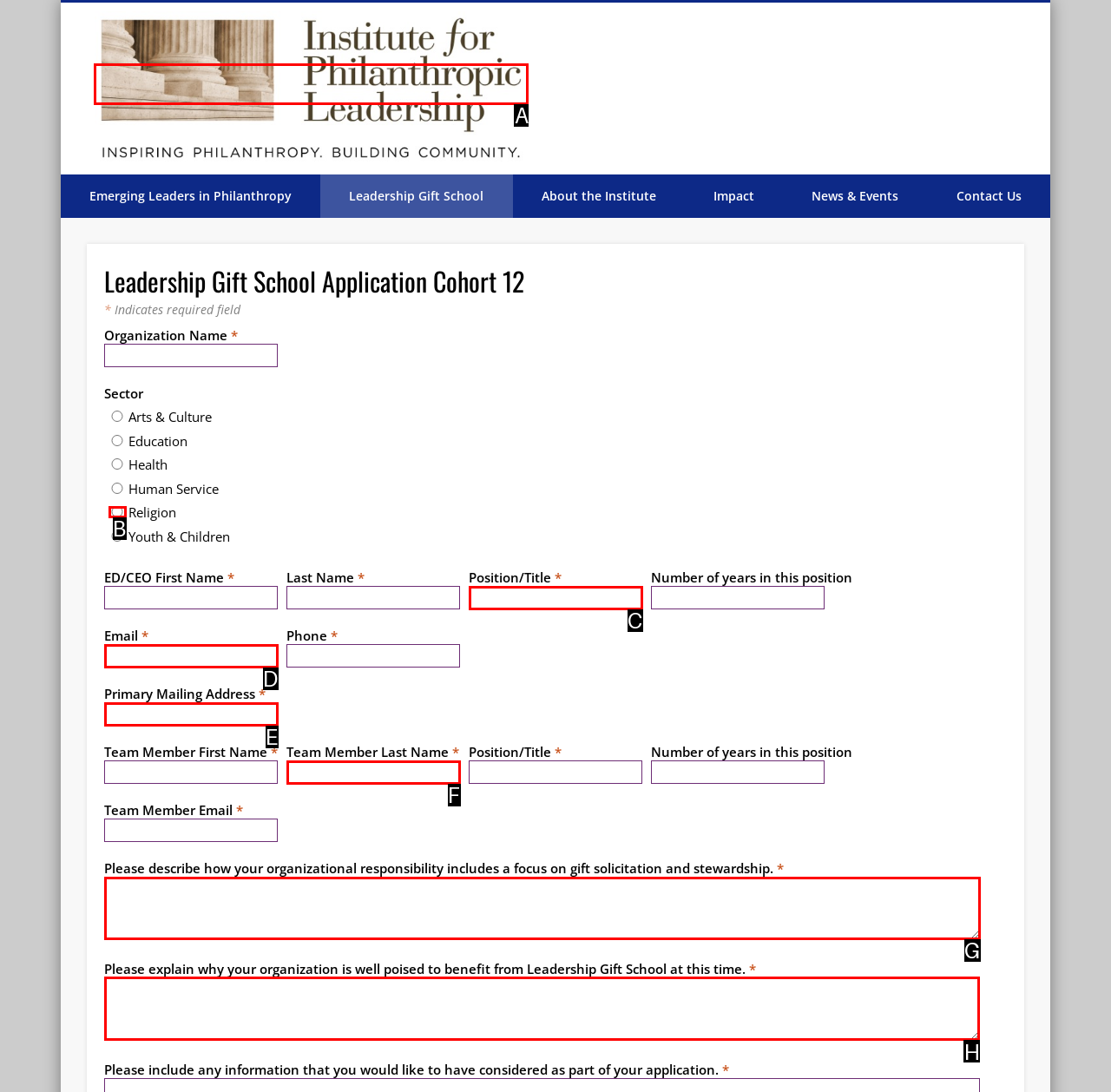Decide which HTML element to click to complete the task: Explain why your organization is well poised to benefit from Leadership Gift School at this time Provide the letter of the appropriate option.

H